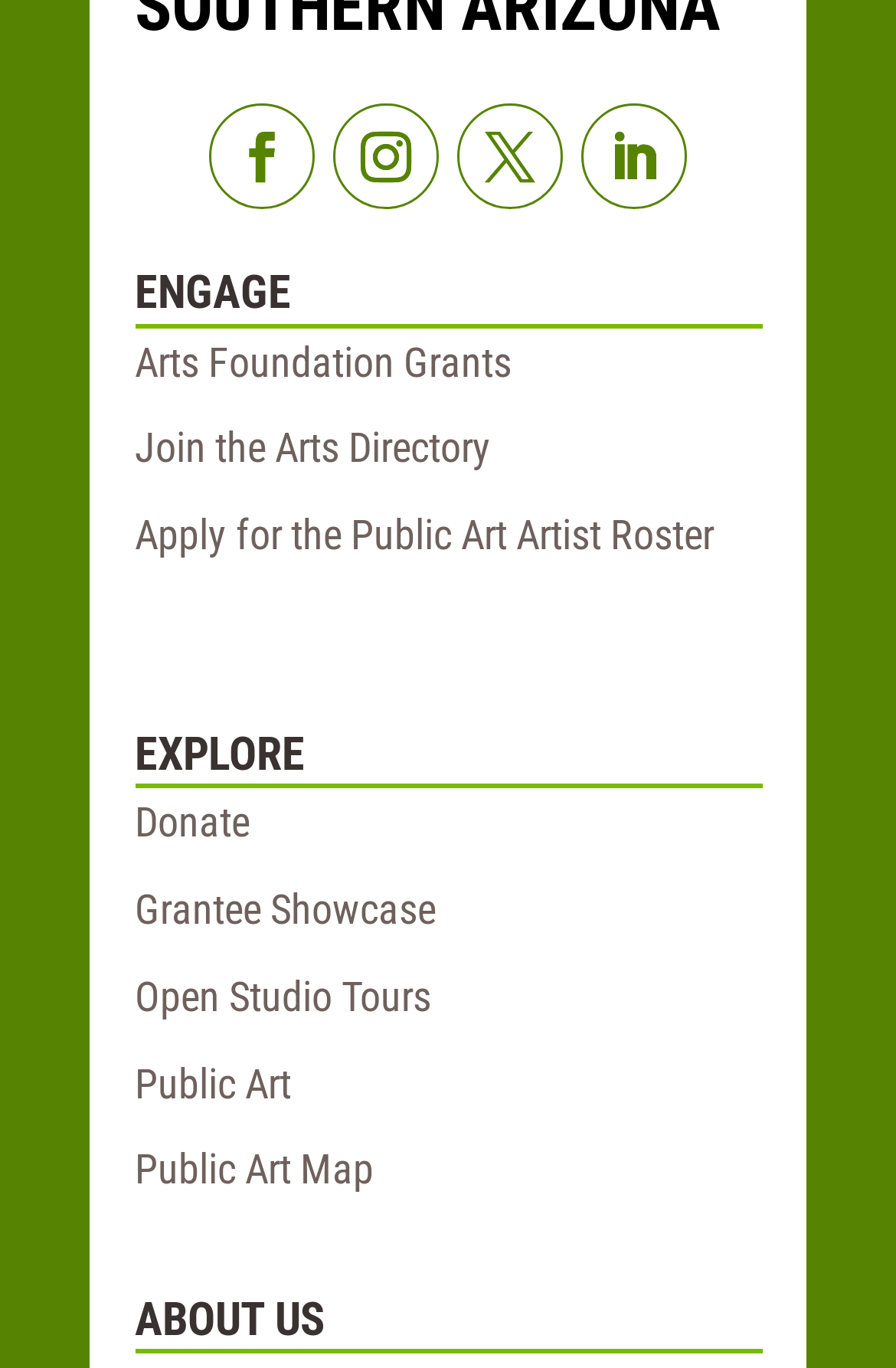Please give a concise answer to this question using a single word or phrase: 
How many links are there under 'ABOUT US'?

0